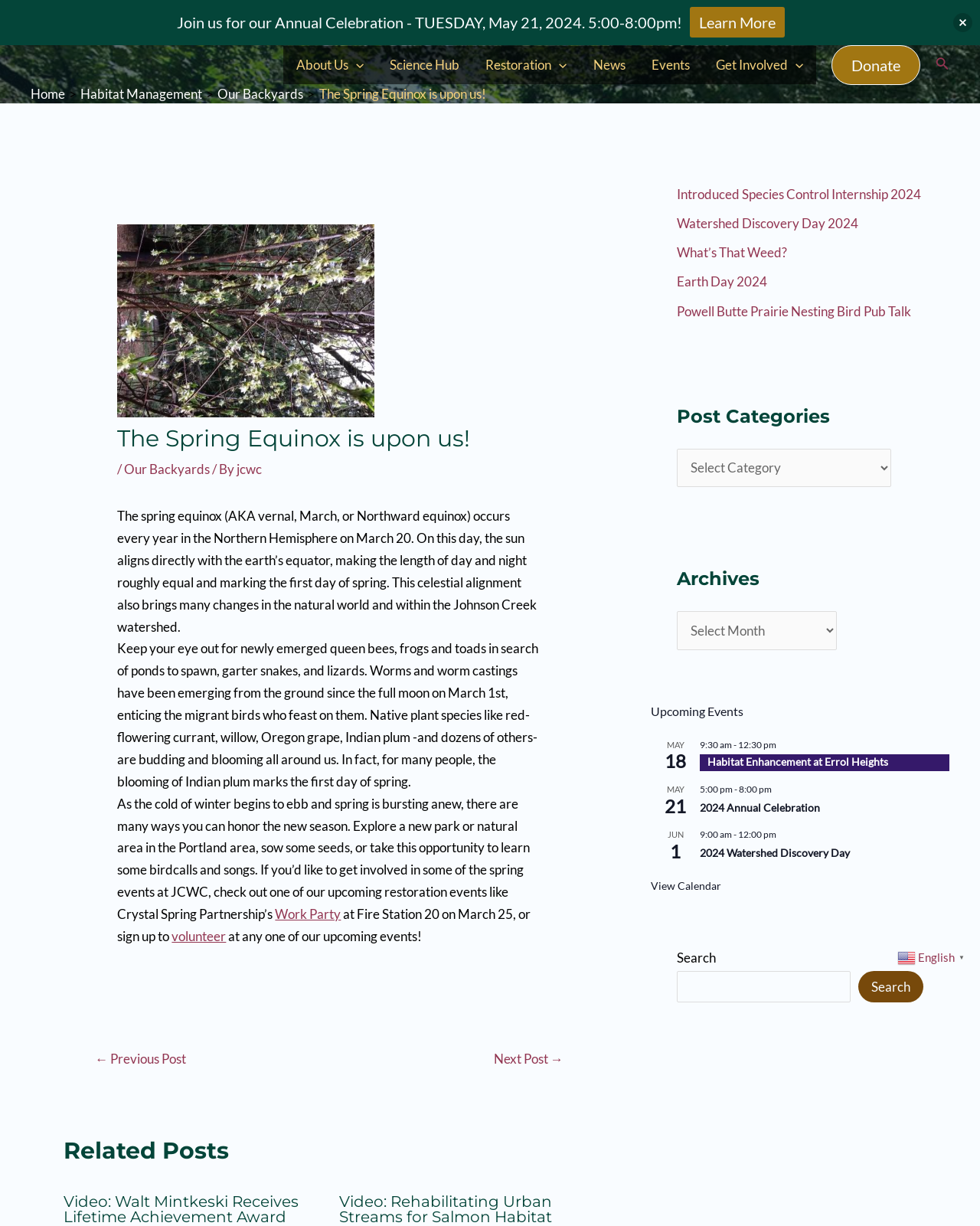Predict the bounding box coordinates of the UI element that matches this description: "English▼". The coordinates should be in the format [left, top, right, bottom] with each value between 0 and 1.

[0.916, 0.773, 0.988, 0.786]